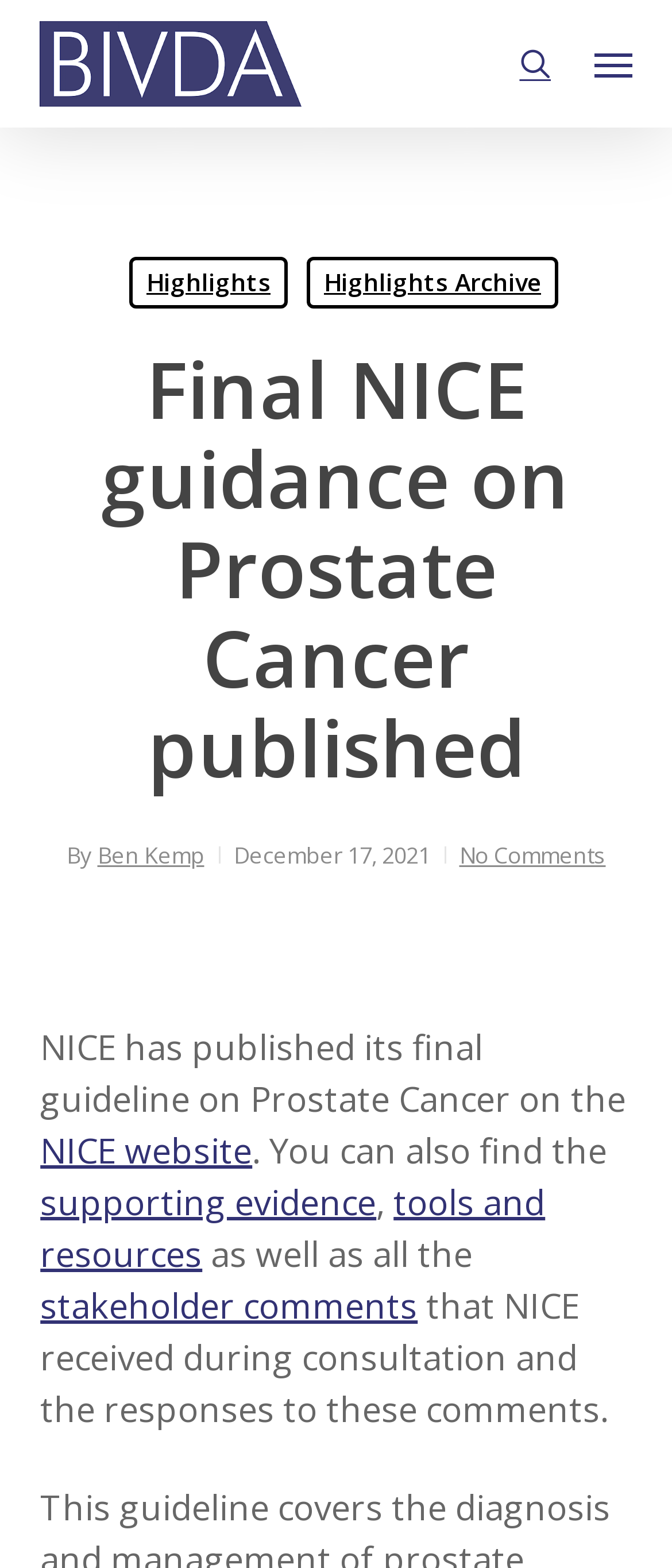Find the bounding box coordinates of the UI element according to this description: "alt="BIVDA Newsletter"".

[0.06, 0.013, 0.45, 0.068]